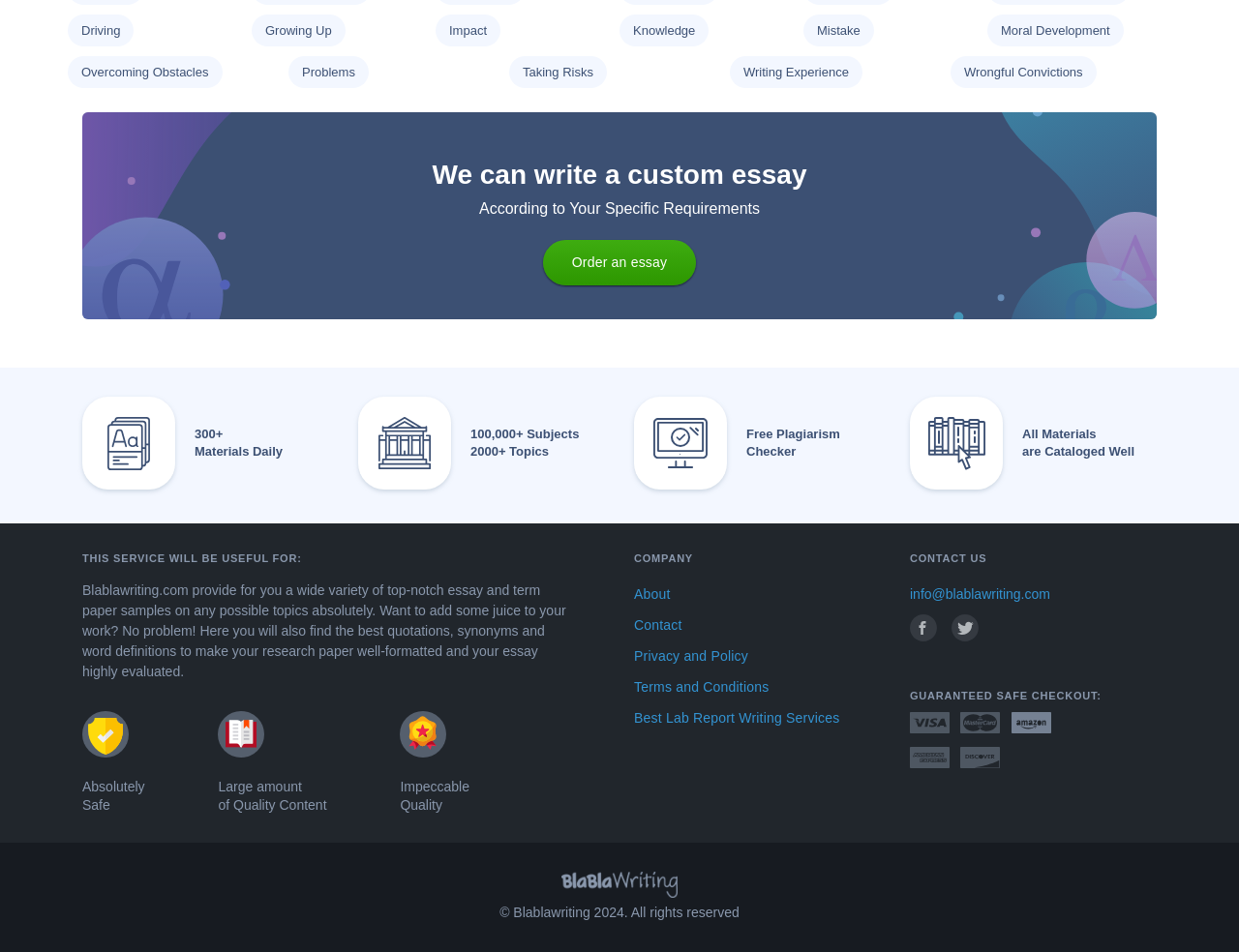Specify the bounding box coordinates of the region I need to click to perform the following instruction: "Click on 'Contact'". The coordinates must be four float numbers in the range of 0 to 1, i.e., [left, top, right, bottom].

[0.512, 0.642, 0.711, 0.673]